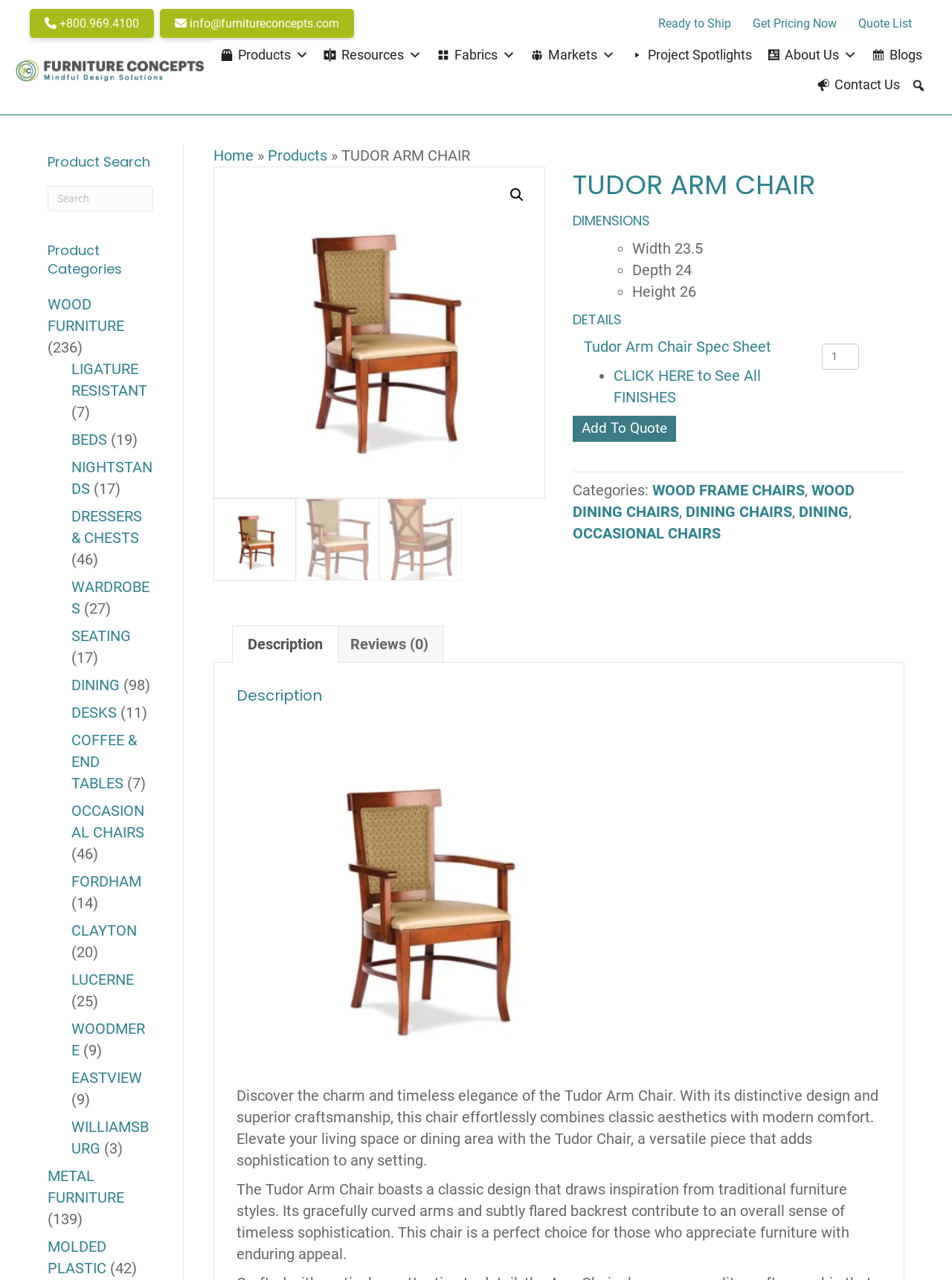What type of furniture is the Tudor Arm Chair classified under?
Please give a detailed and thorough answer to the question, covering all relevant points.

The Tudor Arm Chair is classified under the category of WOOD FRAME CHAIRS, which can be found in the product categories section of the webpage.